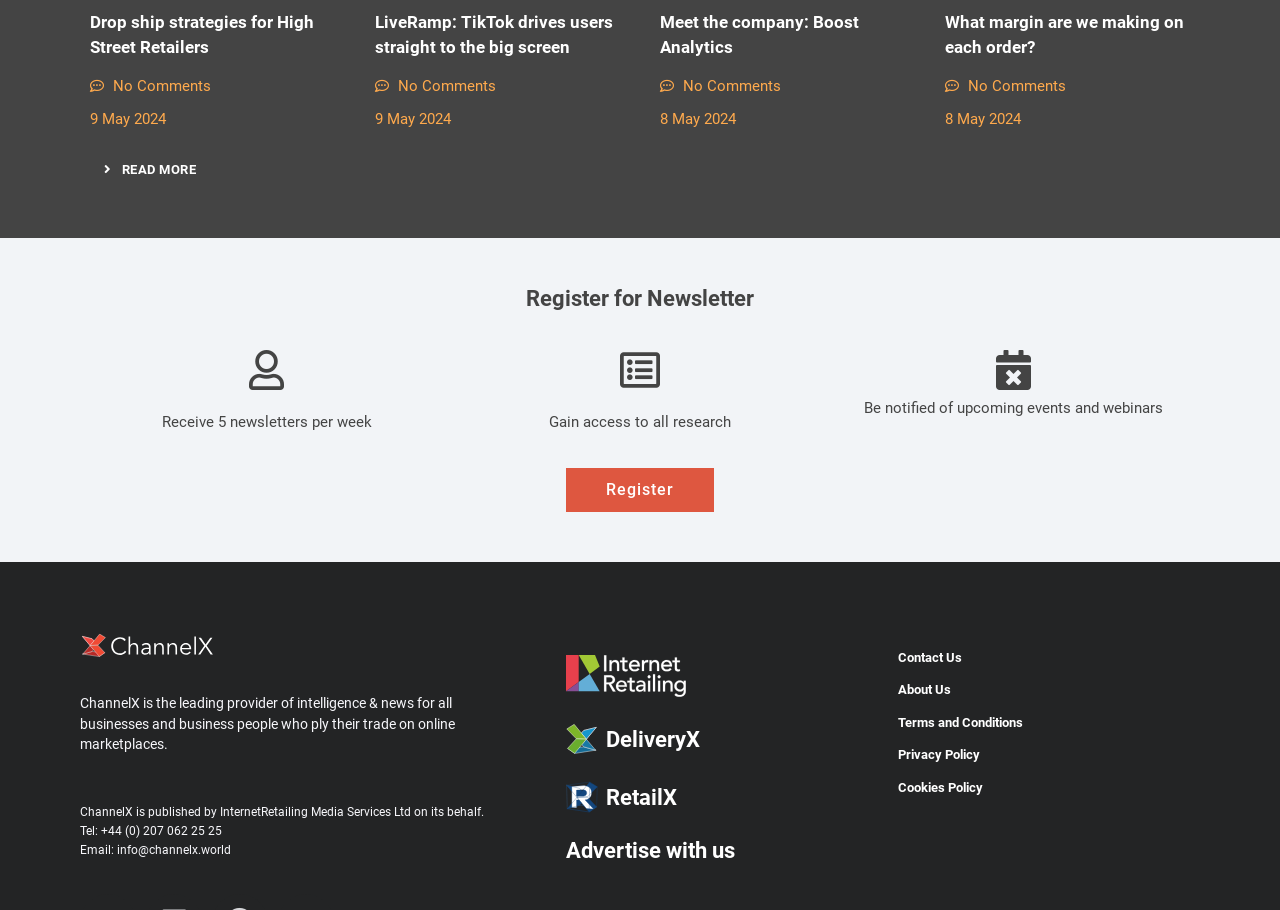Please mark the clickable region by giving the bounding box coordinates needed to complete this instruction: "Click on Register".

[0.442, 0.514, 0.558, 0.563]